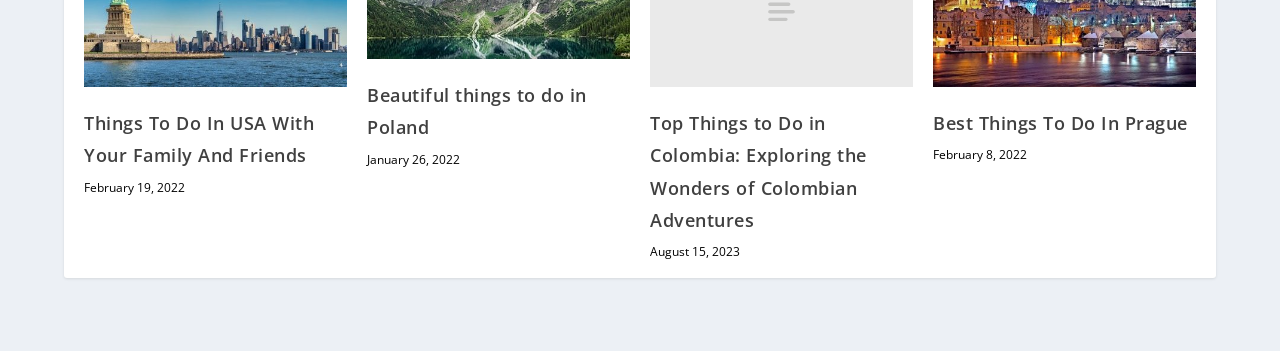Answer the question using only a single word or phrase: 
How many articles are listed on this page?

4